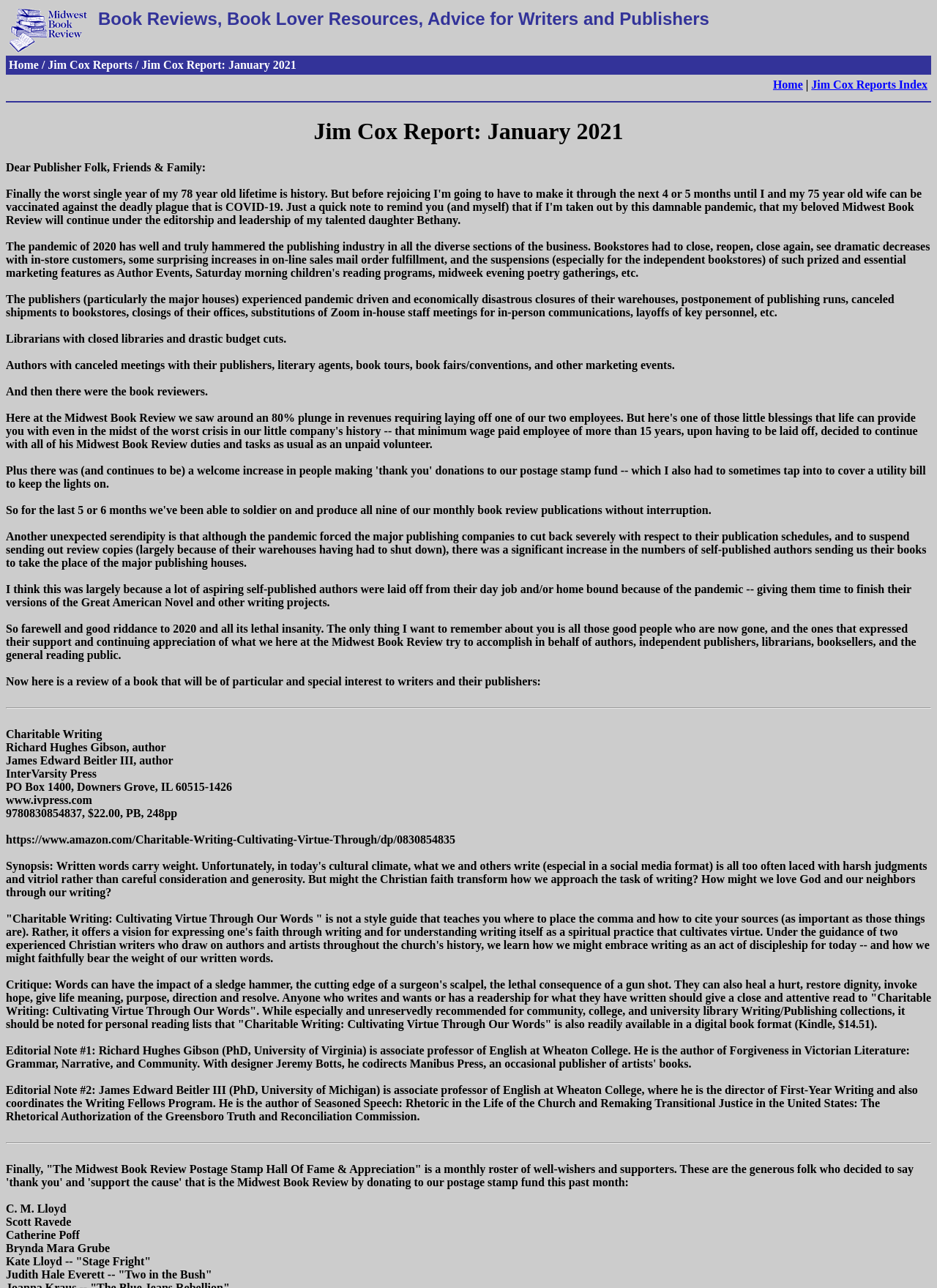Who is the director of First-Year Writing at Wheaton College?
Answer the question in as much detail as possible.

The director of First-Year Writing at Wheaton College can be found in the editorial note section of the webpage, where it is mentioned that James Edward Beitler III is the director of First-Year Writing and also coordinates the Writing Fellows Program at Wheaton College.